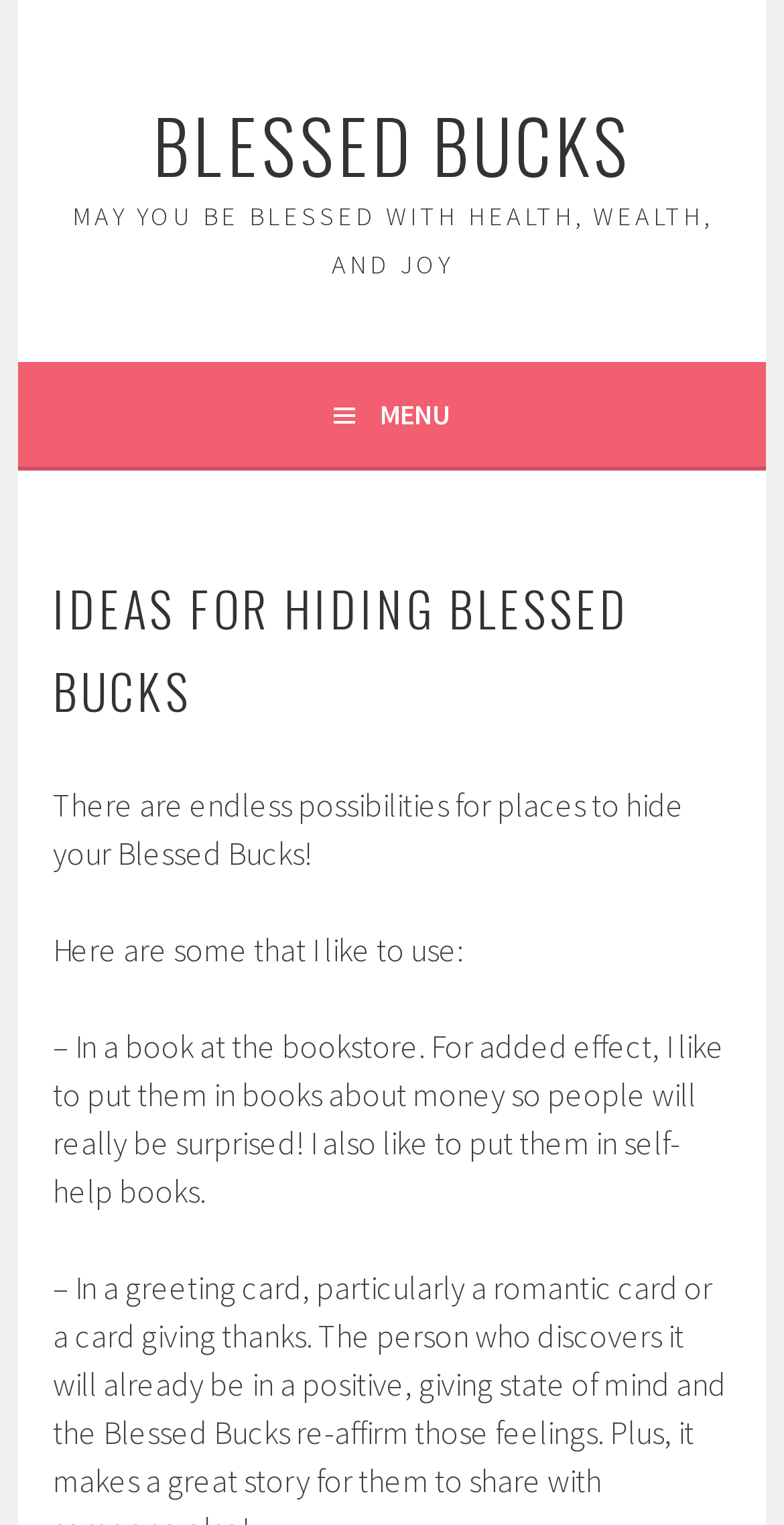Give a short answer to this question using one word or a phrase:
What is the purpose of the webpage?

Sharing hiding ideas